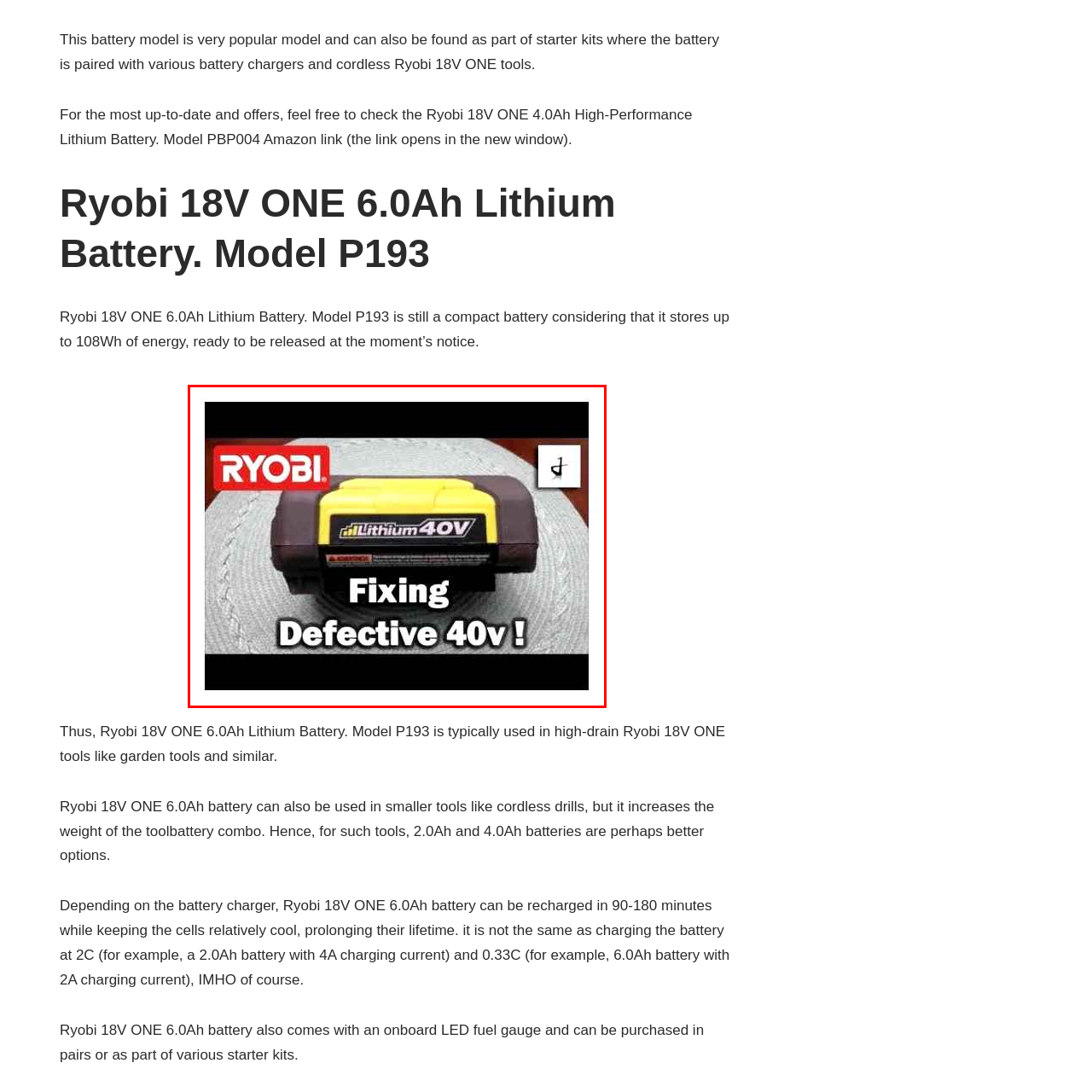What is the purpose of the superimposed text?
Observe the section of the image outlined in red and answer concisely with a single word or phrase.

To capture attention